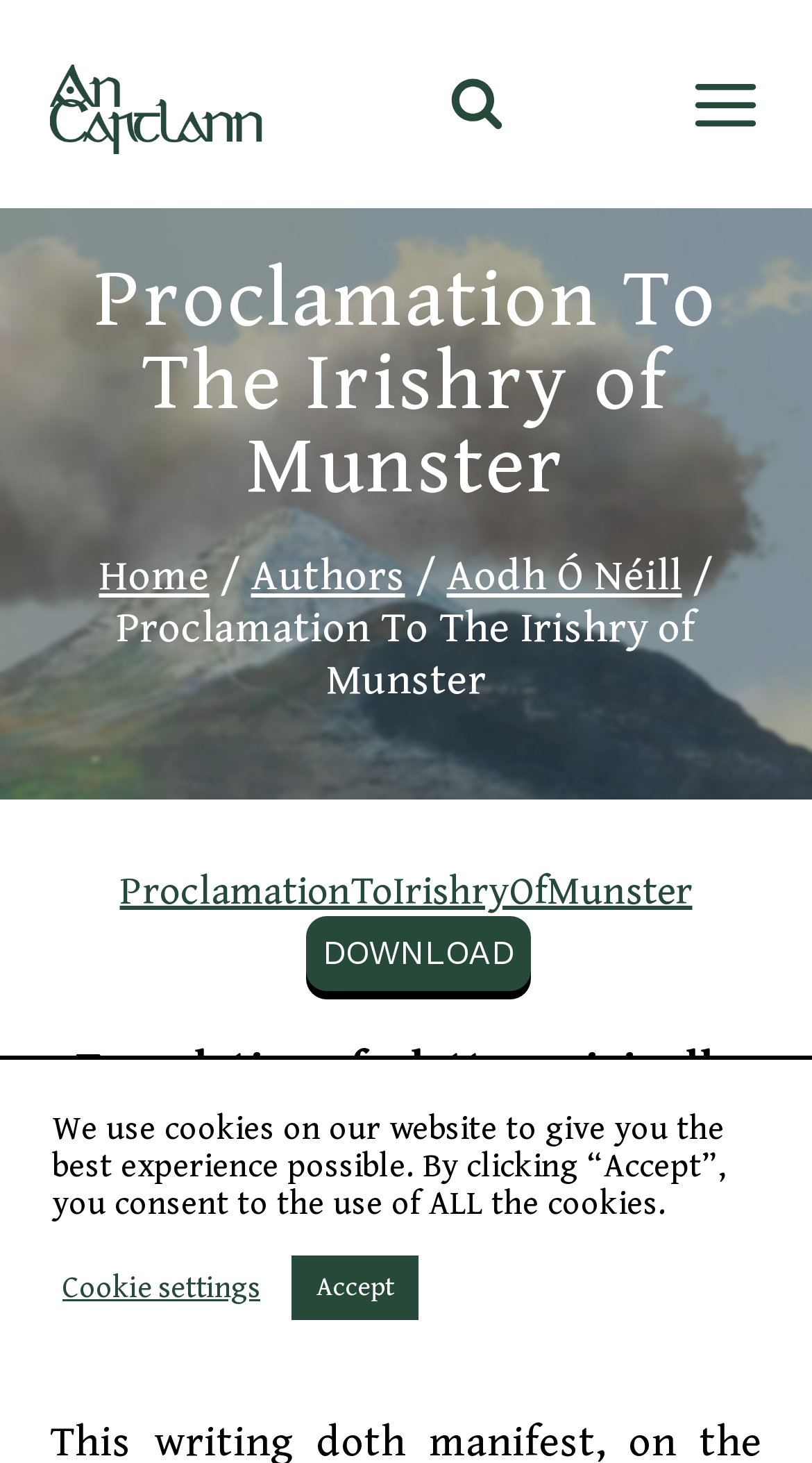Please reply to the following question with a single word or a short phrase:
What is the name of the proclamation?

Proclamation To The Irishry of Munster